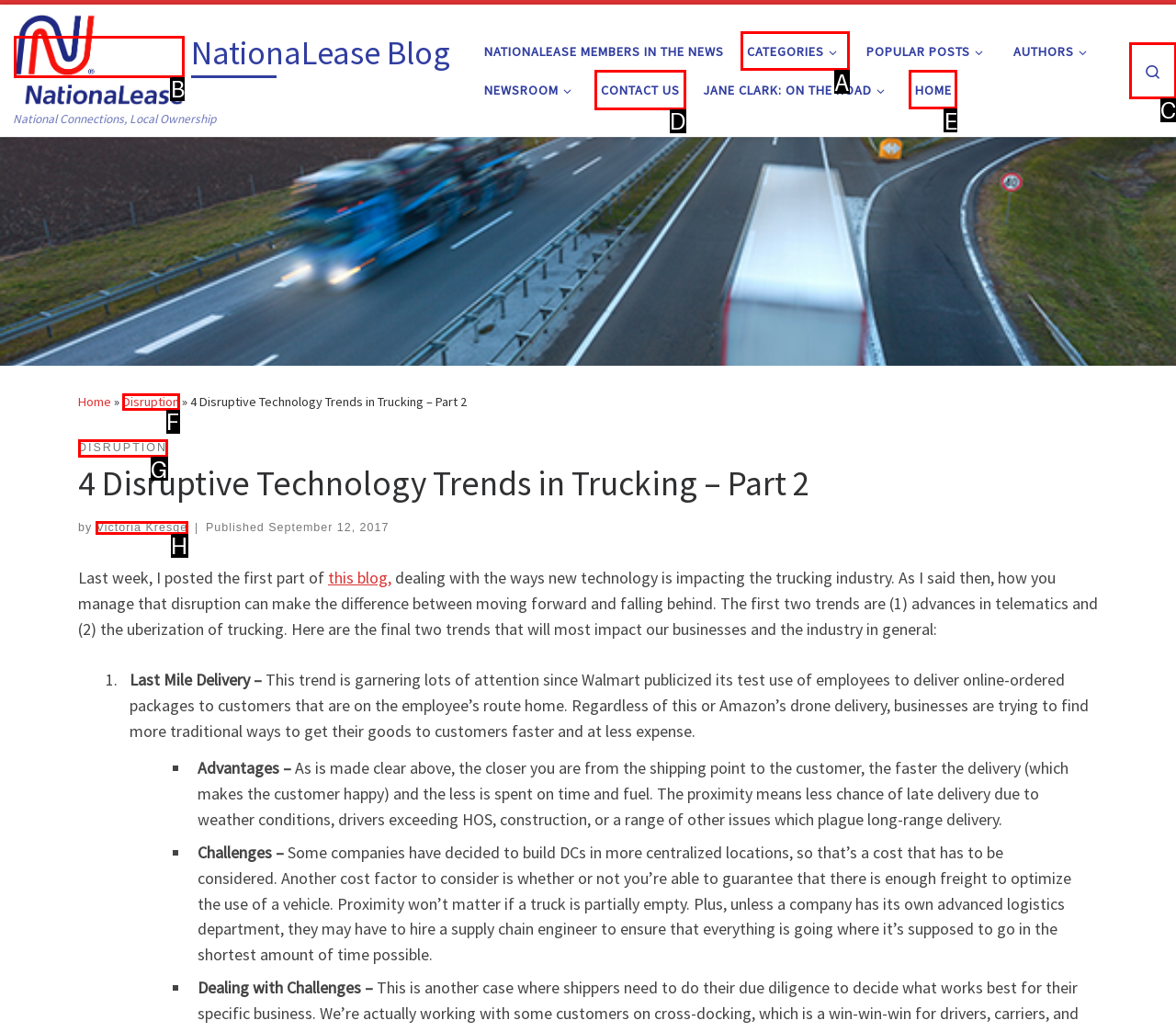Choose the UI element you need to click to carry out the task: contact us.
Respond with the corresponding option's letter.

D